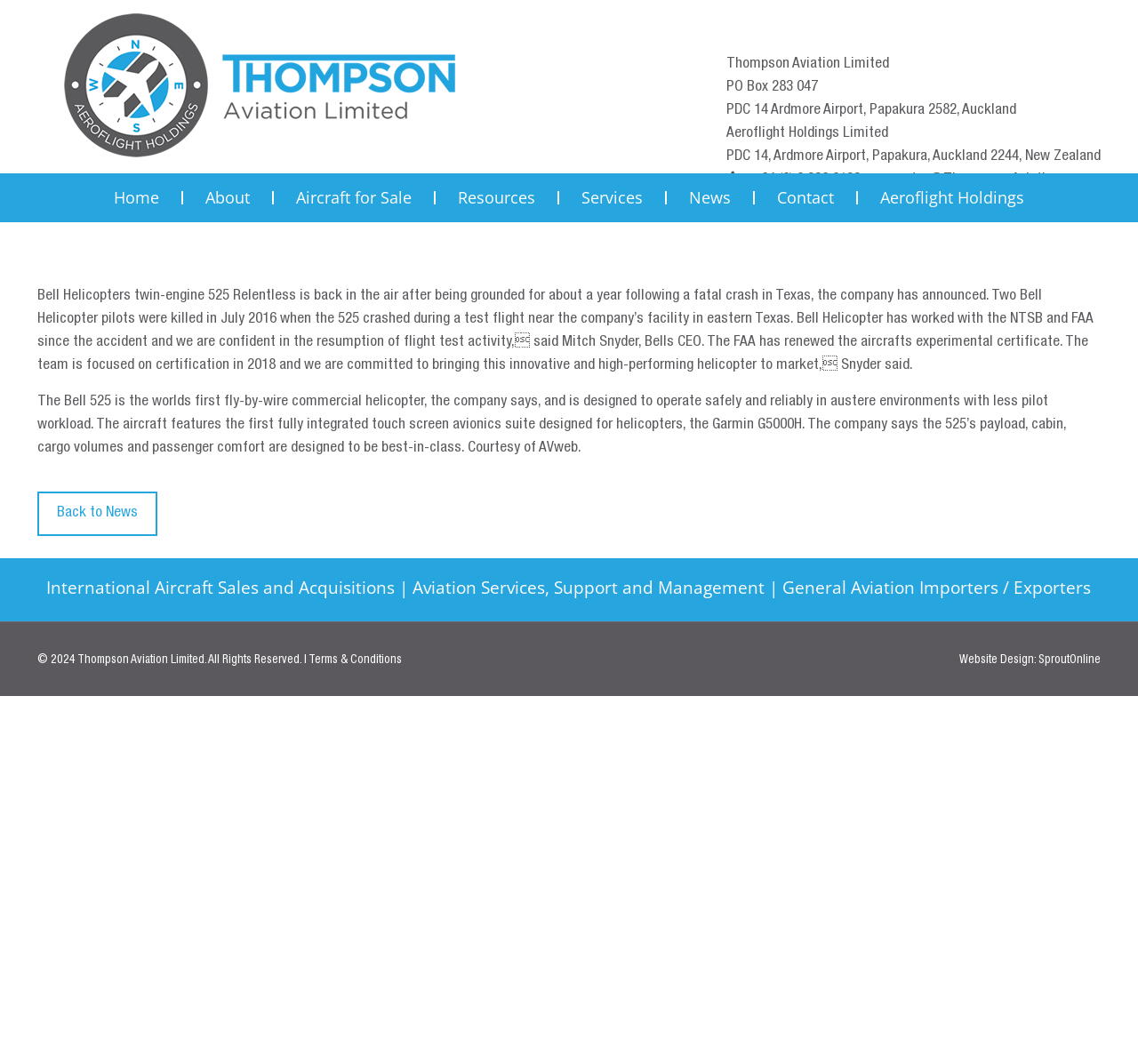Locate the bounding box for the described UI element: "Terms & Conditions". Ensure the coordinates are four float numbers between 0 and 1, formatted as [left, top, right, bottom].

[0.271, 0.615, 0.353, 0.627]